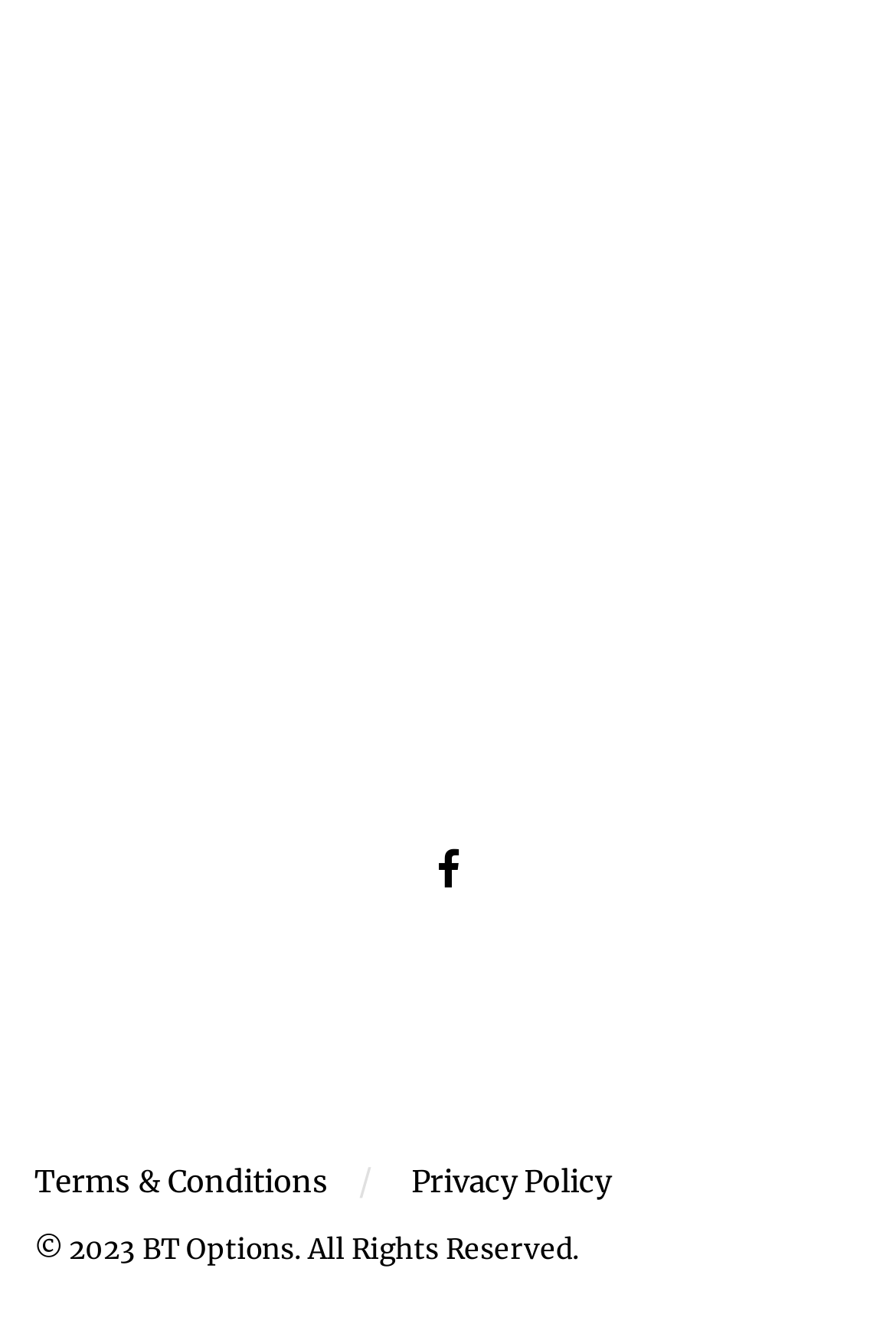Given the element description Privacy Policy, specify the bounding box coordinates of the corresponding UI element in the format (top-left x, top-left y, bottom-right x, bottom-right y). All values must be between 0 and 1.

[0.459, 0.869, 0.682, 0.898]